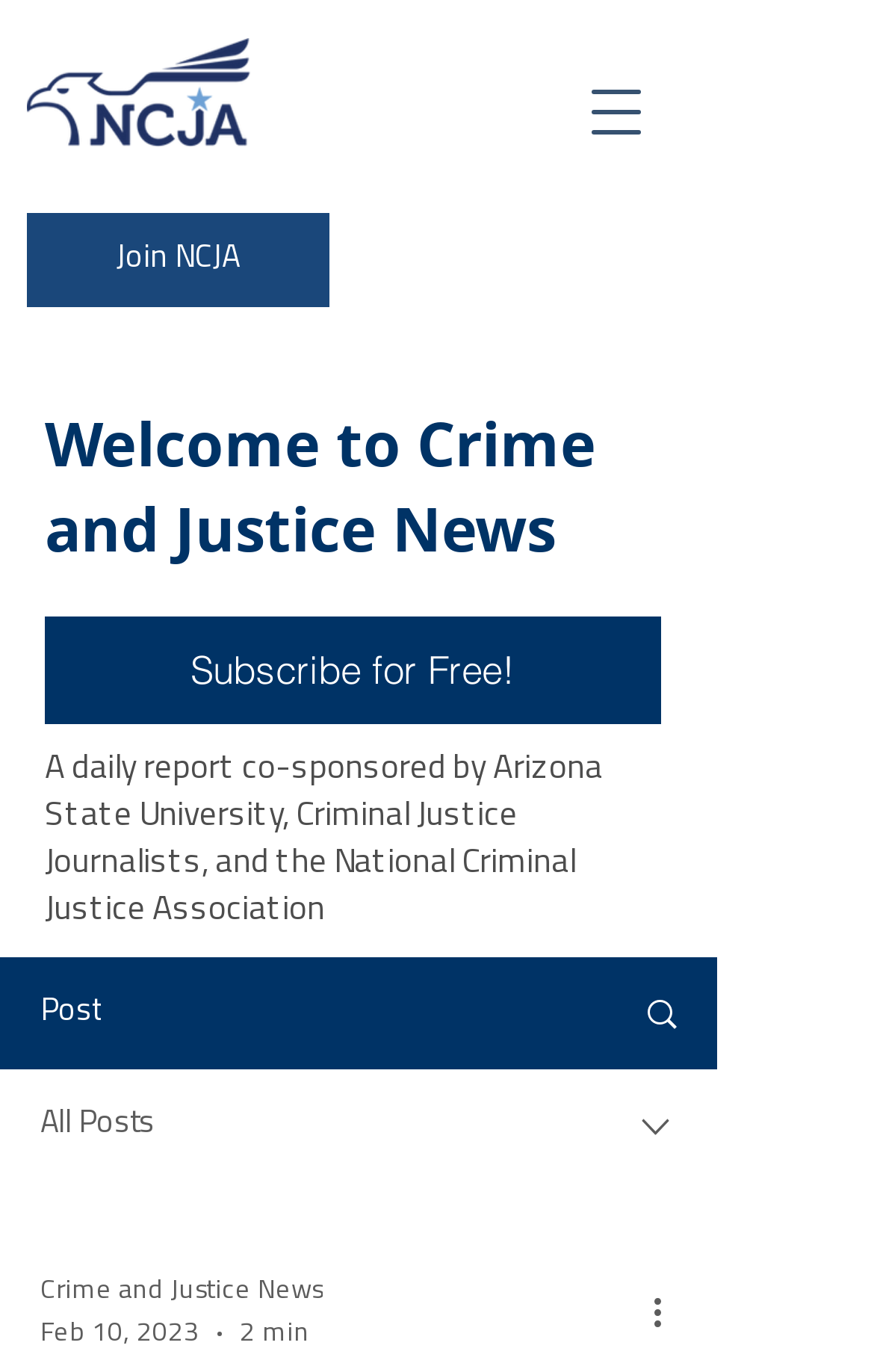Provide a brief response to the question below using a single word or phrase: 
What is the name of the logo at the top left?

NCJA official logo